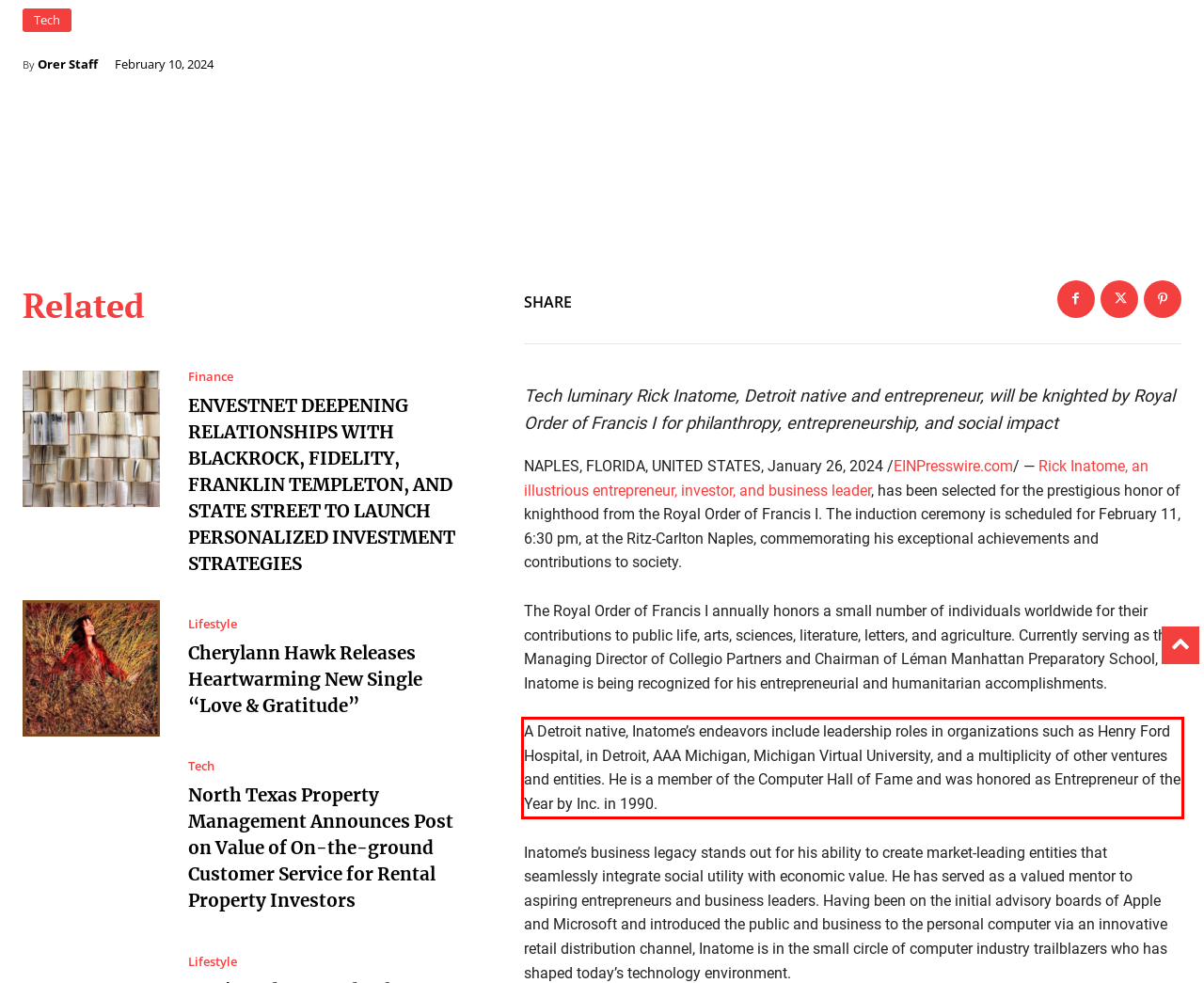Perform OCR on the text inside the red-bordered box in the provided screenshot and output the content.

A Detroit native, Inatome’s endeavors include leadership roles in organizations such as Henry Ford Hospital, in Detroit, AAA Michigan, Michigan Virtual University, and a multiplicity of other ventures and entities. He is a member of the Computer Hall of Fame and was honored as Entrepreneur of the Year by Inc. in 1990.